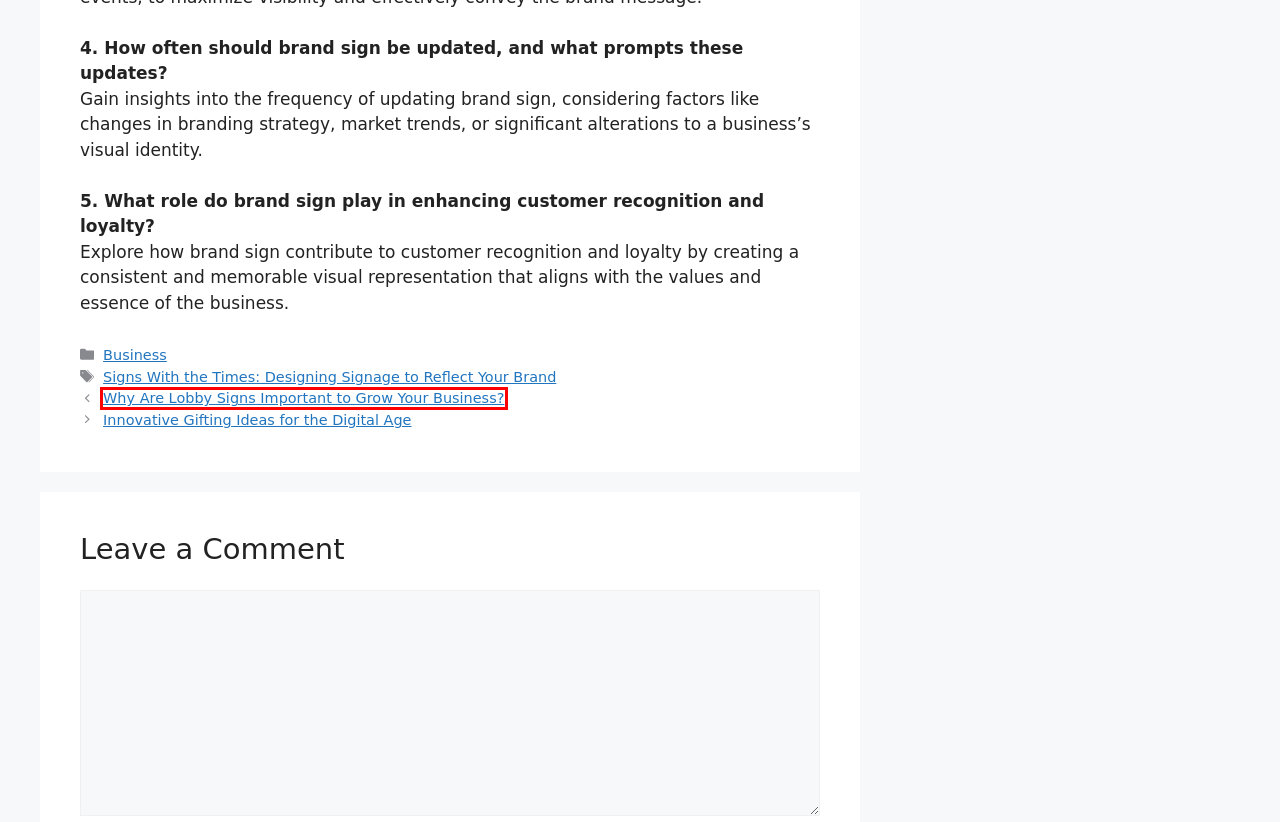Look at the screenshot of a webpage where a red rectangle bounding box is present. Choose the webpage description that best describes the new webpage after clicking the element inside the red bounding box. Here are the candidates:
A. Fashion Archives - Online Demand
B. Signs With the Times: Designing Signage to Reflect Your Brand Archives - Online Demand
C. Yebo Casino Gives New Players a Really Good Chance!
D. Online tools Archives - Online Demand
E. Tech Archives - Online Demand
F. Contact Us
G. Innovative Gifting Ideas for the Digital Age
H. Why Are Lobby Signs Important to Grow Your Business?

H